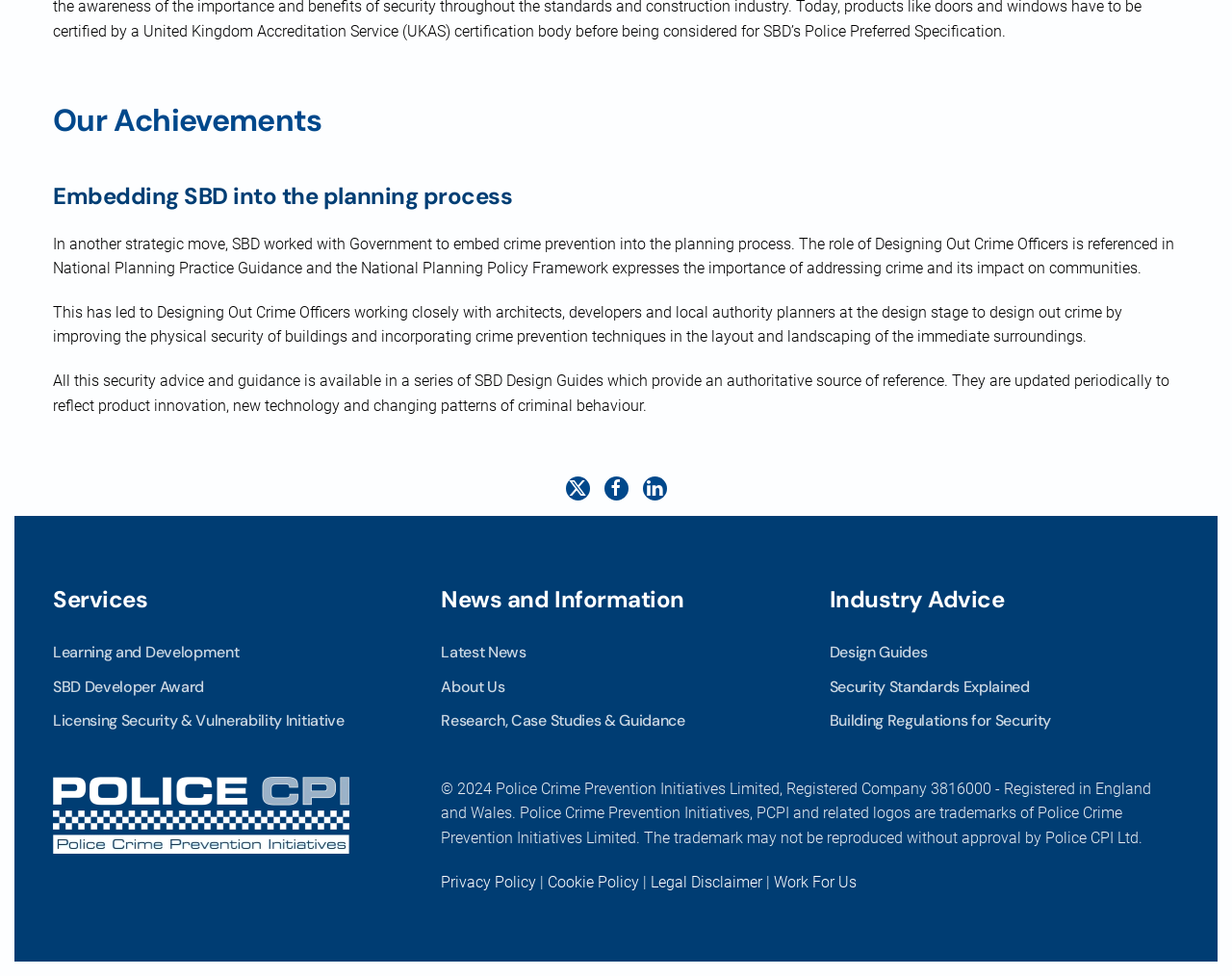What is the purpose of the SBD Developer Award?
Based on the screenshot, provide a one-word or short-phrase response.

Unknown